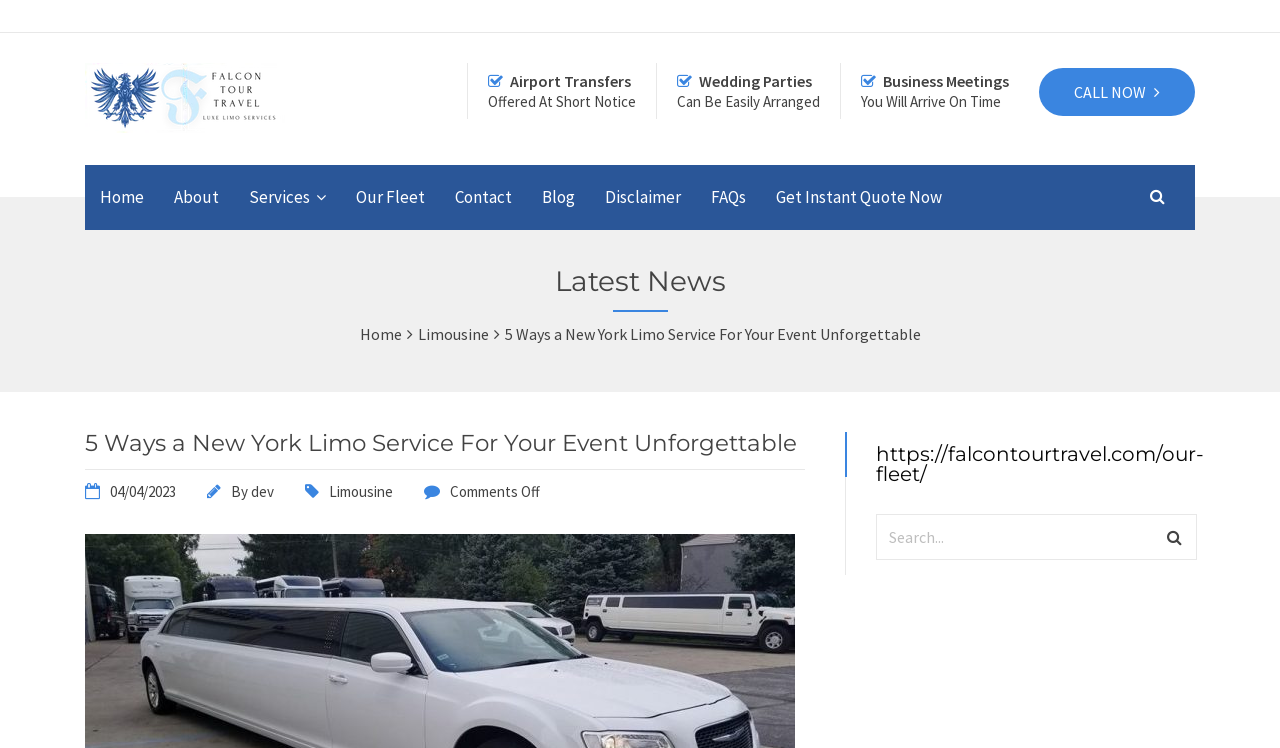Please identify the bounding box coordinates for the region that you need to click to follow this instruction: "Click on the 'Get Instant Quote Now' link".

[0.595, 0.221, 0.748, 0.307]